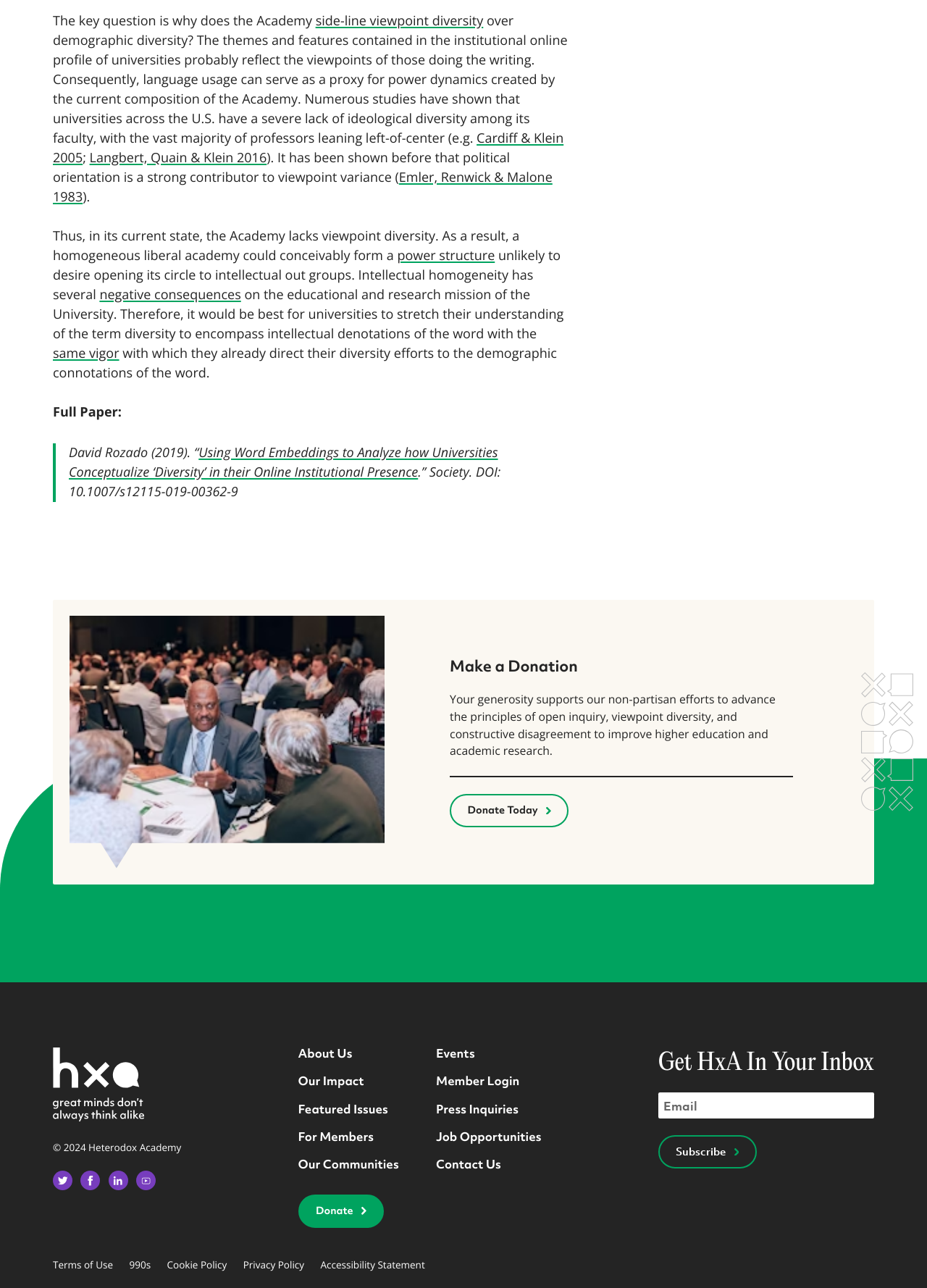What is the purpose of the 'Make a Donation' button?
Please ensure your answer to the question is detailed and covers all necessary aspects.

The purpose of the 'Make a Donation' button can be inferred from the surrounding text, which states that the generosity of donors supports the non-partisan efforts of the Heterodox Academy to advance the principles of open inquiry, viewpoint diversity, and constructive disagreement.